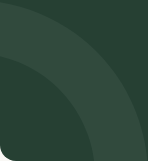What is SolveQ positioned as?
Kindly answer the question with as much detail as you can.

The image supports SolveQ's positioning as an experienced provider, with highlights including successful project deliveries and high client satisfaction rates, which suggests that the company has a strong track record in the industry.